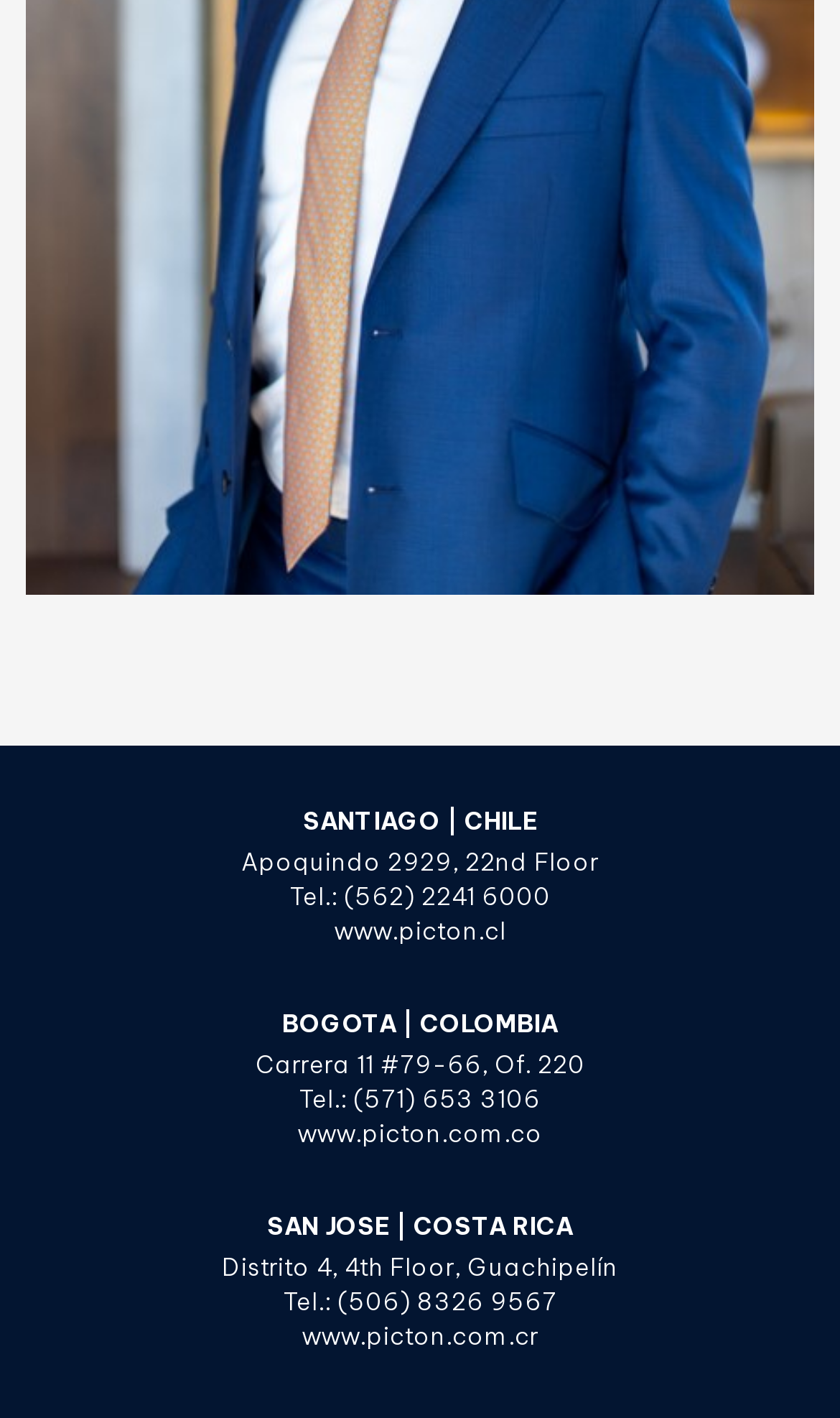How many offices are listed?
Please use the image to provide an in-depth answer to the question.

I counted the number of headings that indicate office locations, which are 'SANTIAGO | CHILE', 'BOGOTA | COLOMBIA', and 'SAN JOSE | COSTA RICA'. Each of these headings is followed by address and contact information, indicating that they are separate offices.